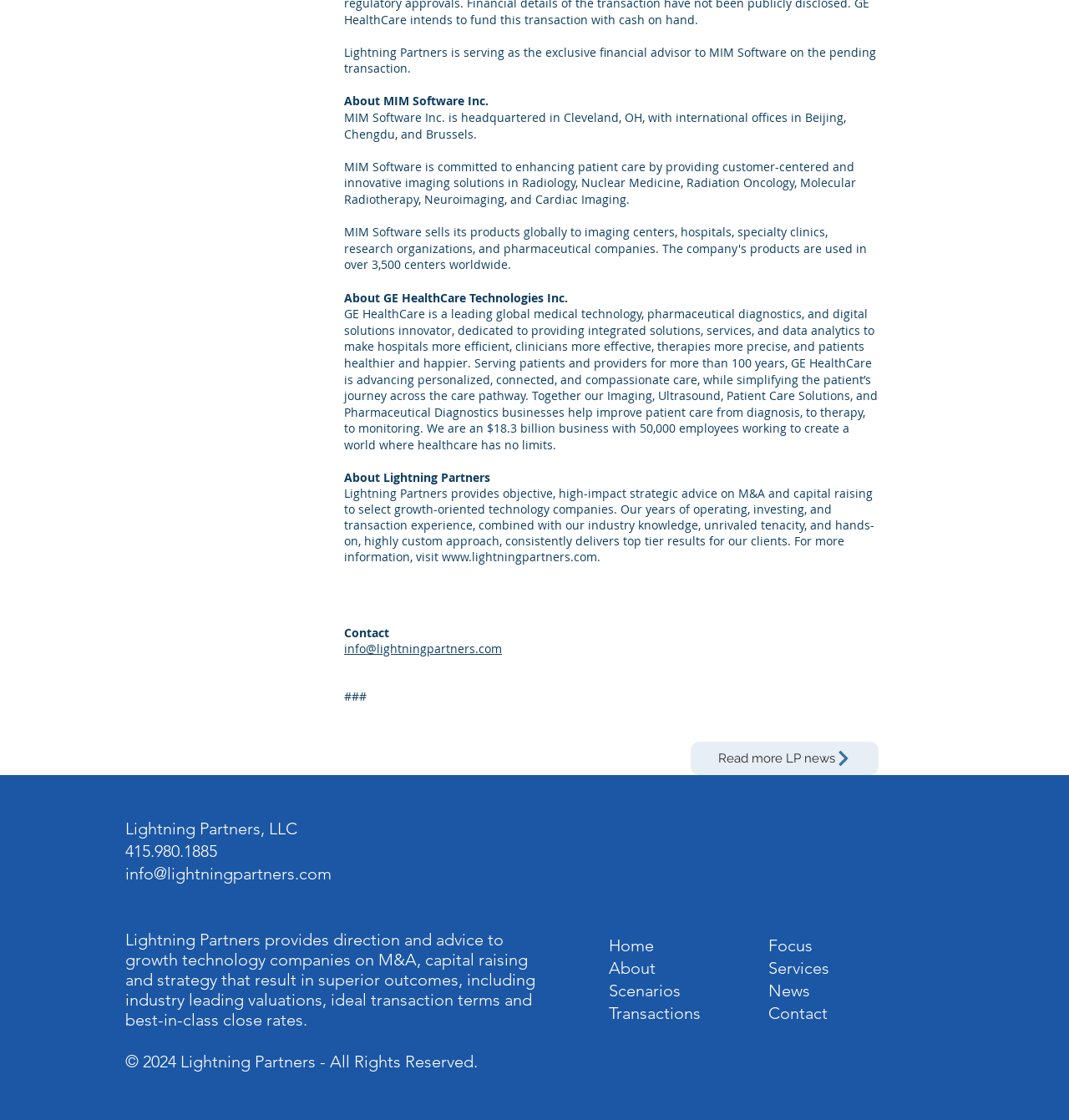What is the name of the company serving as financial advisor?
Based on the image, give a concise answer in the form of a single word or short phrase.

Lightning Partners